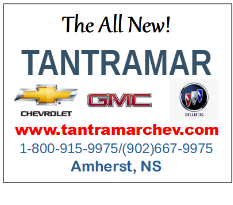Use the details in the image to answer the question thoroughly: 
What is the website of the dealership?

The contact details provided in the advertisement include the website www.tantramarchev.com, allowing potential customers to access more information about the dealership.